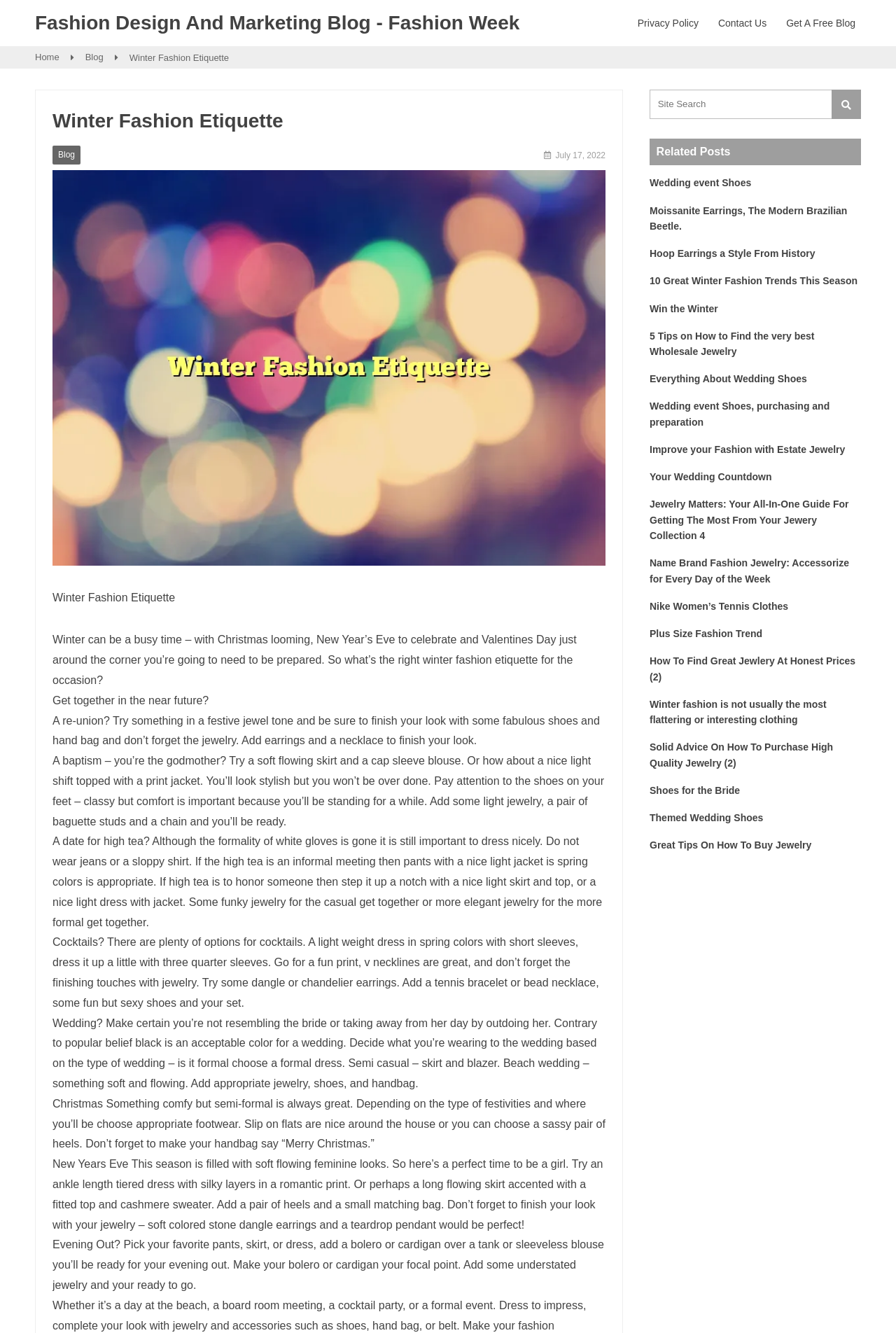What type of event is discussed in the first paragraph?
Using the image as a reference, give a one-word or short phrase answer.

Get together